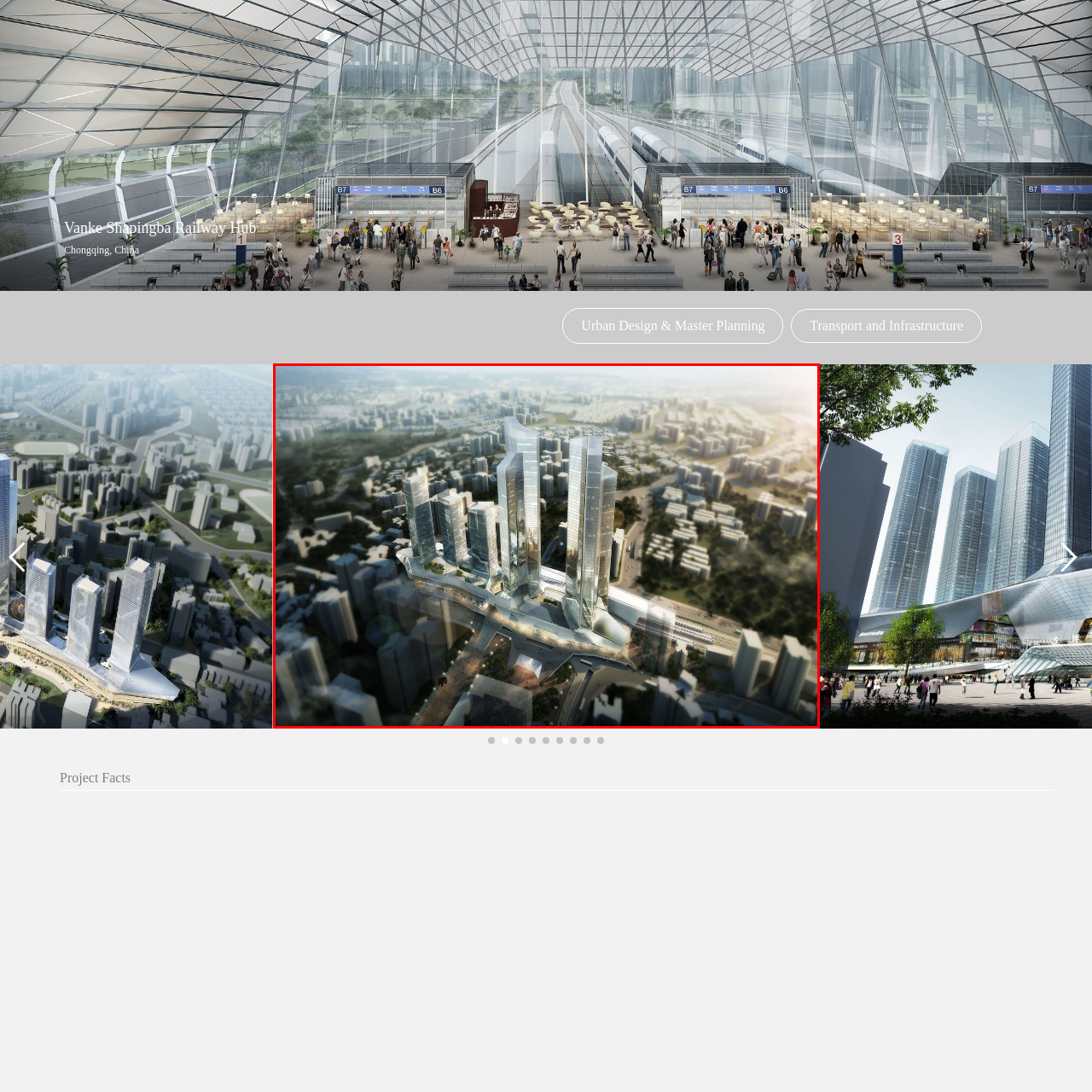Detail the features and elements seen in the red-circled portion of the image.

This captivating image showcases the architectural design of the Shapingba project in Chongqing, China. The visual represents a dynamic urban landscape featuring an innovative high-speed railway station integrated with a comprehensive mixed-use development. Central to the design are two striking high-rise towers that reach 350 meters, complemented by a commercial podium and three elegant residential towers facing a lush park. The overall aesthetic is accentuated by a sweeping, high-span roof over the departure waiting hall, allowing passengers to witness the arrival and departure of sleek high-speed trains. Surrounded by verdant public spaces and a well-planned network of roads and underground connections, this project exemplifies modern urban design, inspired by the fluid dynamics of China's high-speed trains. The arrangement of structures provides not only a functional transport hub but also a vibrant community space, highlighting the balance of architecture and nature in a thriving metropolitan environment.